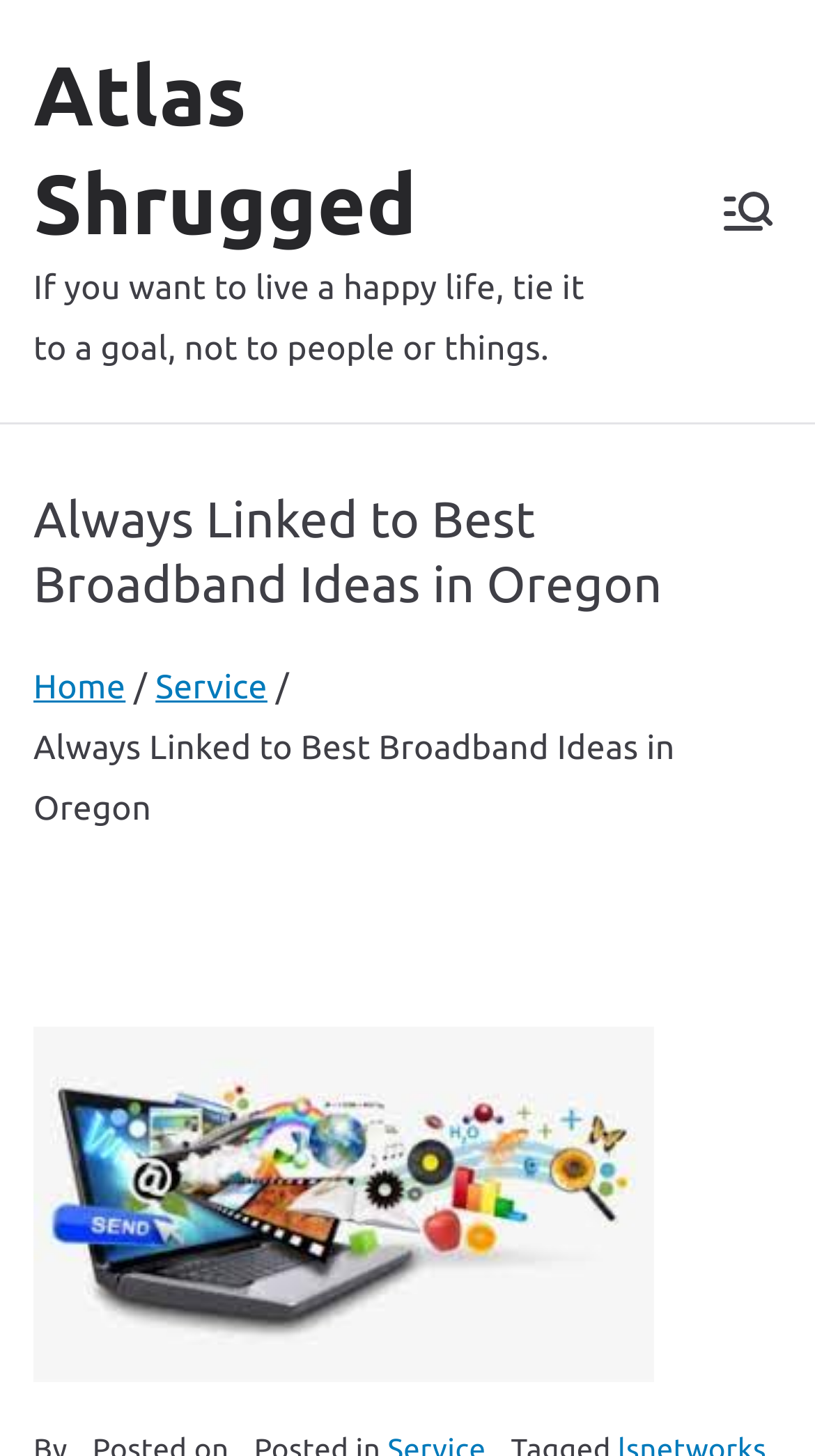What is the quote on the webpage?
Please ensure your answer to the question is detailed and covers all necessary aspects.

I found the quote on the webpage by looking at the StaticText element with the OCR text 'If you want to live a happy life, tie it to a goal, not to people or things.'